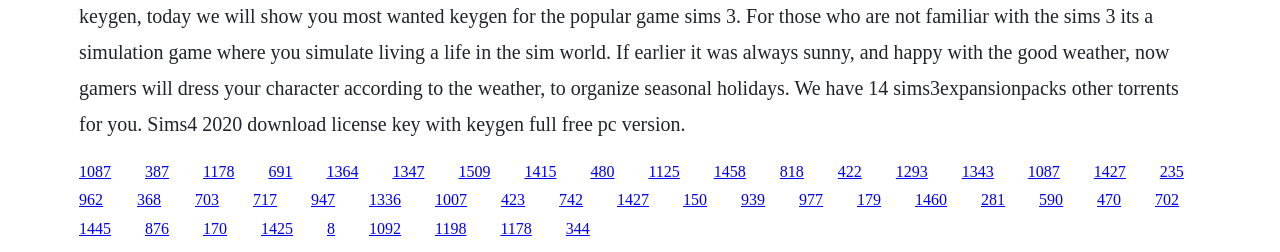How many navigation bars are there?
Please provide a detailed answer to the question.

By analyzing the y-coordinates of the links, I can identify three distinct groups of links with similar y-coordinates, indicating that there are three navigation bars on the webpage.